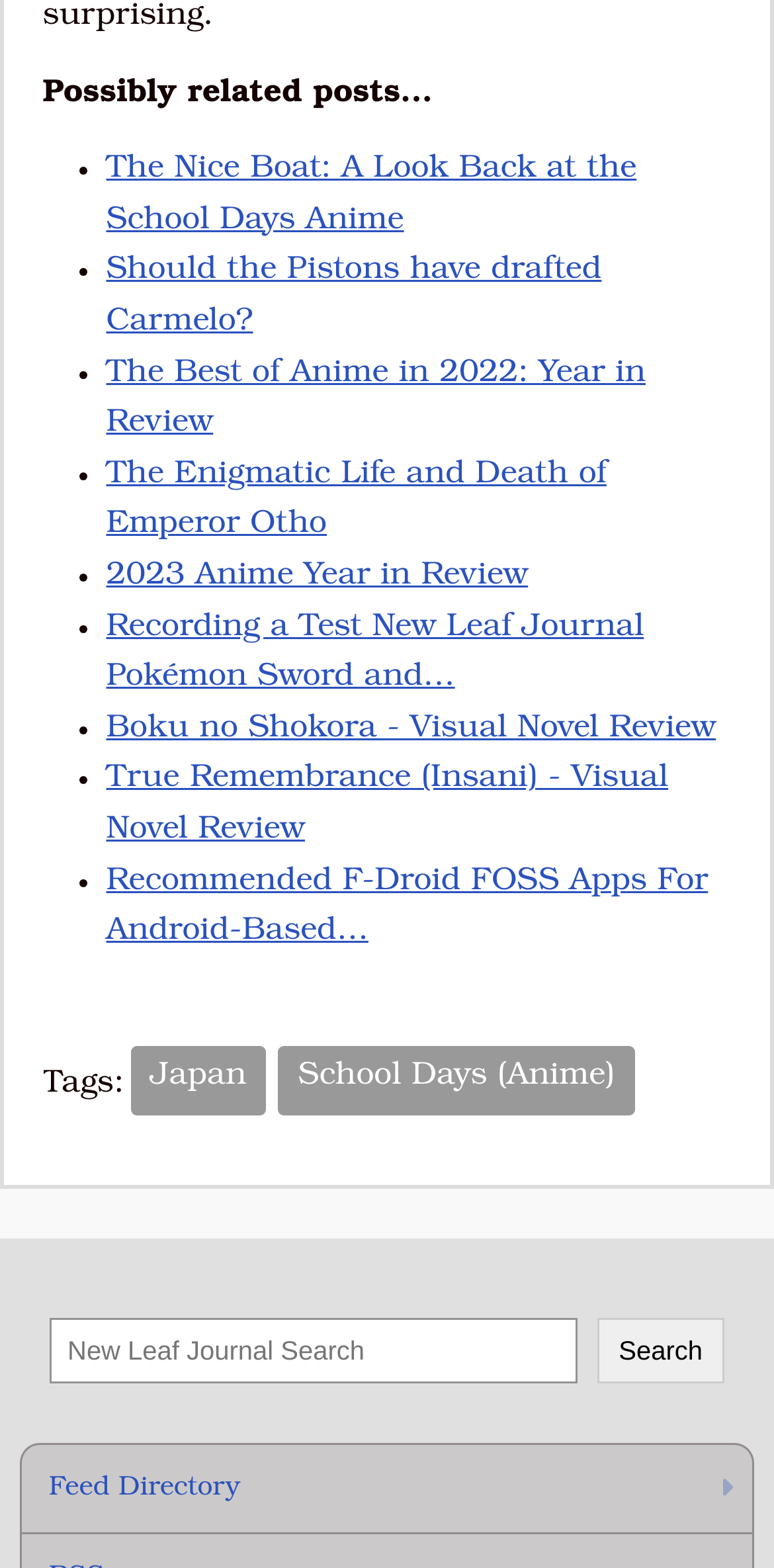Could you determine the bounding box coordinates of the clickable element to complete the instruction: "Browse the tag 'Japan'"? Provide the coordinates as four float numbers between 0 and 1, i.e., [left, top, right, bottom].

[0.168, 0.667, 0.344, 0.711]